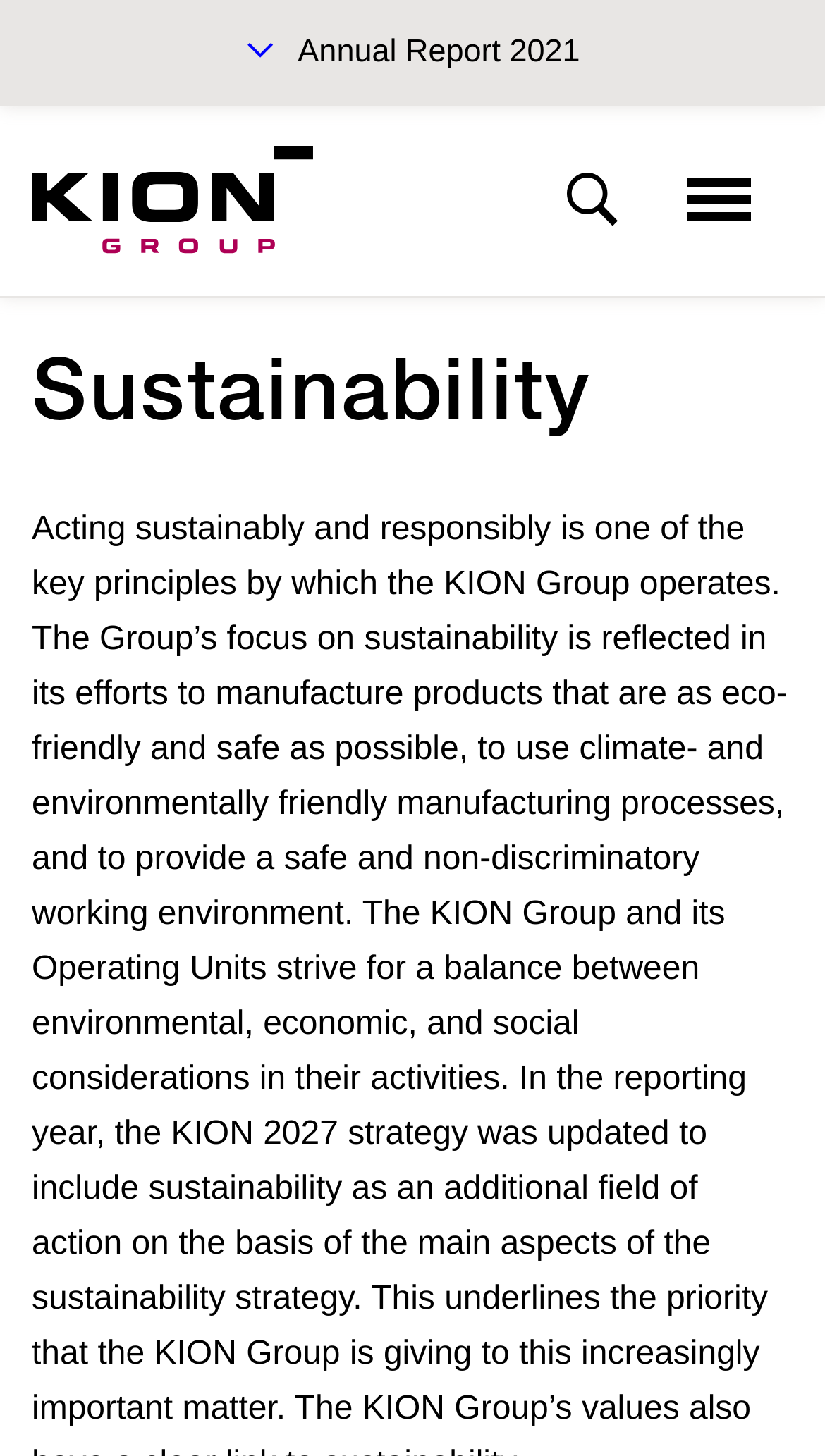Show me the bounding box coordinates of the clickable region to achieve the task as per the instruction: "Switch to English".

[0.881, 0.224, 0.938, 0.251]